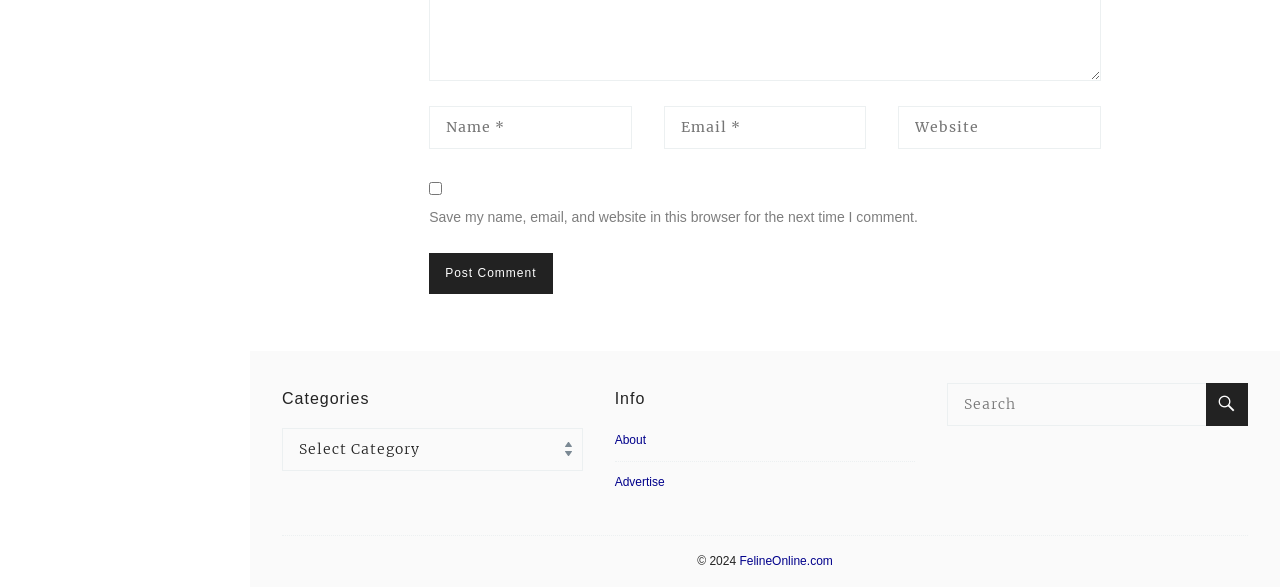Please mark the bounding box coordinates of the area that should be clicked to carry out the instruction: "Select a category".

[0.22, 0.729, 0.455, 0.802]